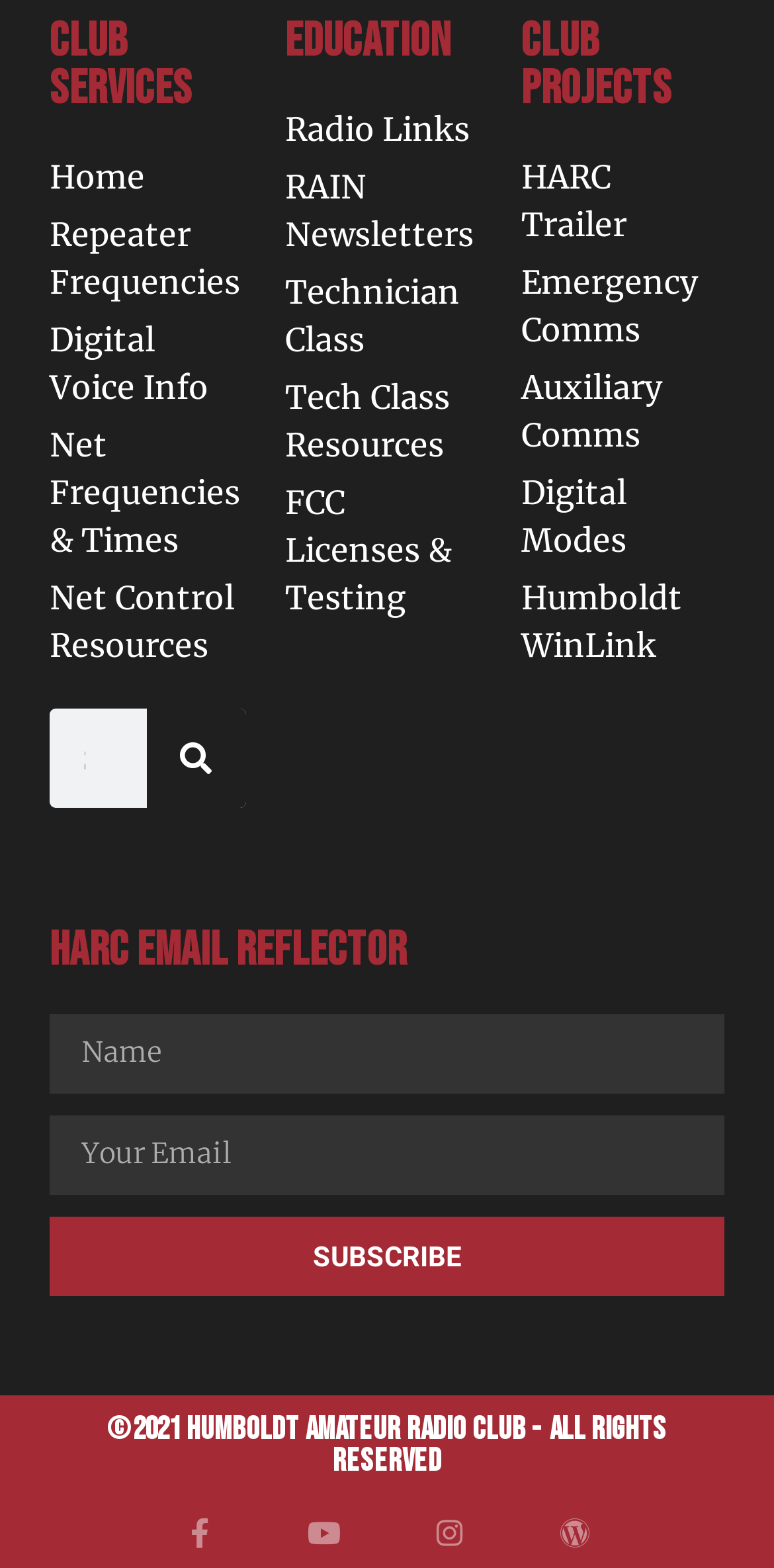Refer to the image and provide a thorough answer to this question:
How many textboxes are there in the HARC EMAIL REFLECTOR section?

I examined the 'HARC EMAIL REFLECTOR' section and found two textboxes, one labeled 'Name' and the other labeled 'Email'.